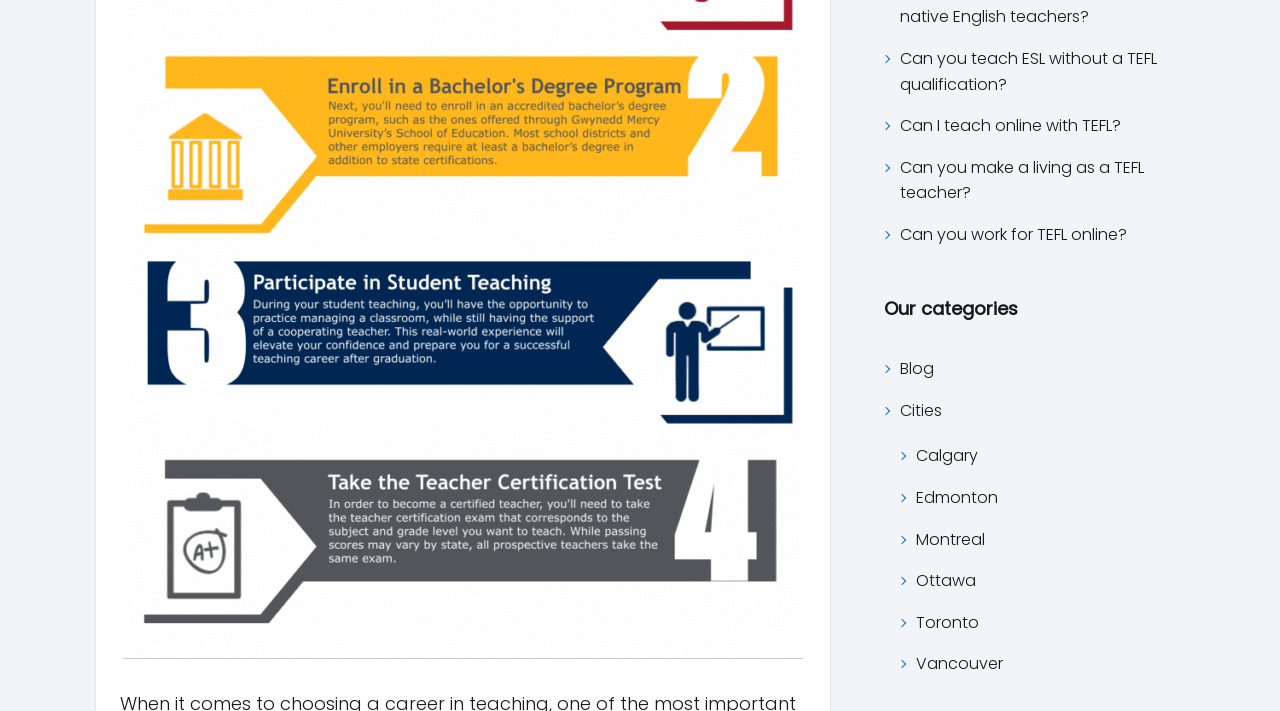Using the element description: "Ottawa", determine the bounding box coordinates. The coordinates should be in the format [left, top, right, bottom], with values between 0 and 1.

[0.716, 0.799, 0.762, 0.835]